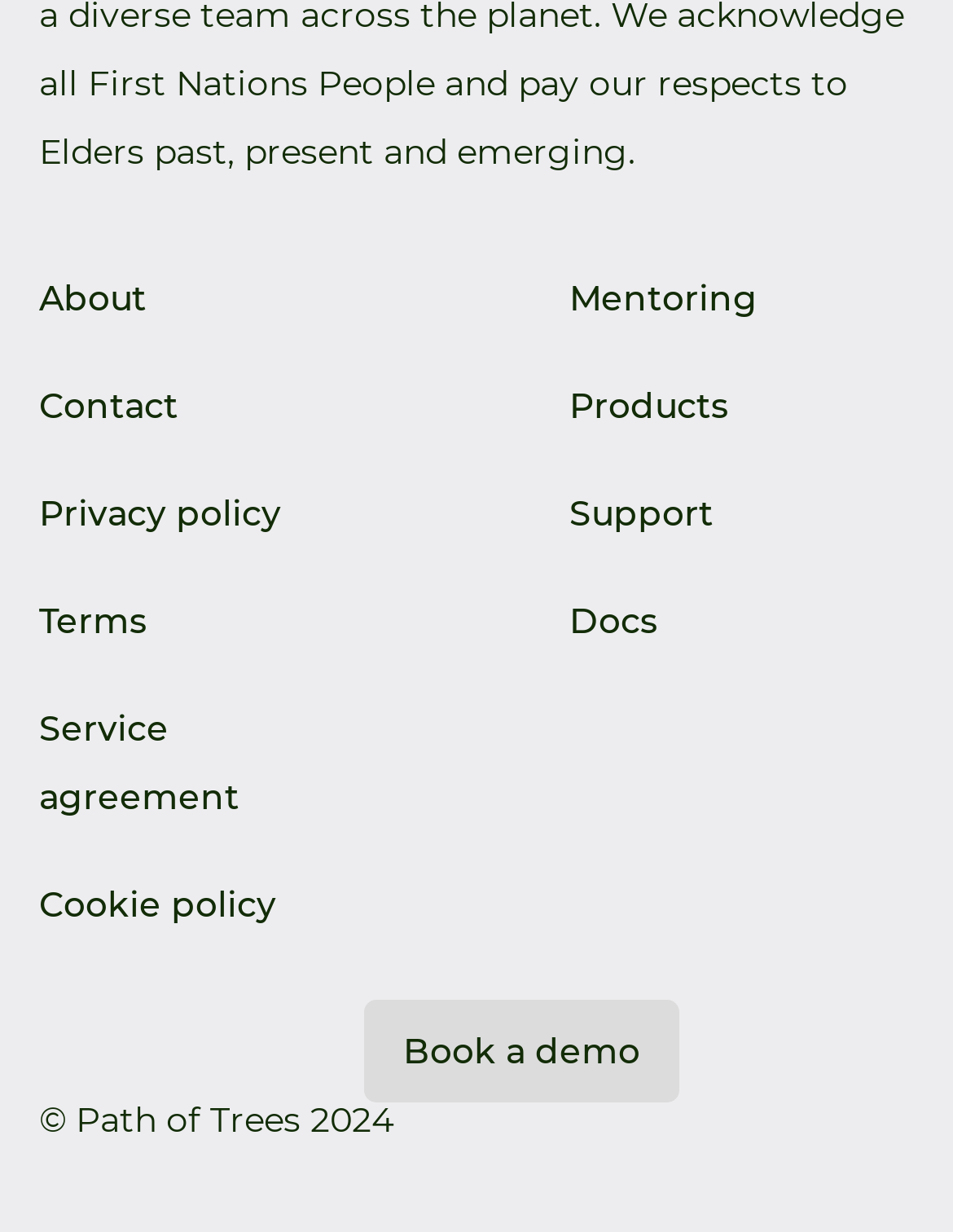What is the position of the 'Book a demo' link?
Analyze the image and provide a thorough answer to the question.

The 'Book a demo' link is located at the bottom-center of the webpage, with a bounding box coordinate of [0.382, 0.811, 0.713, 0.894]. This indicates that it is positioned at the bottom-center of the webpage.